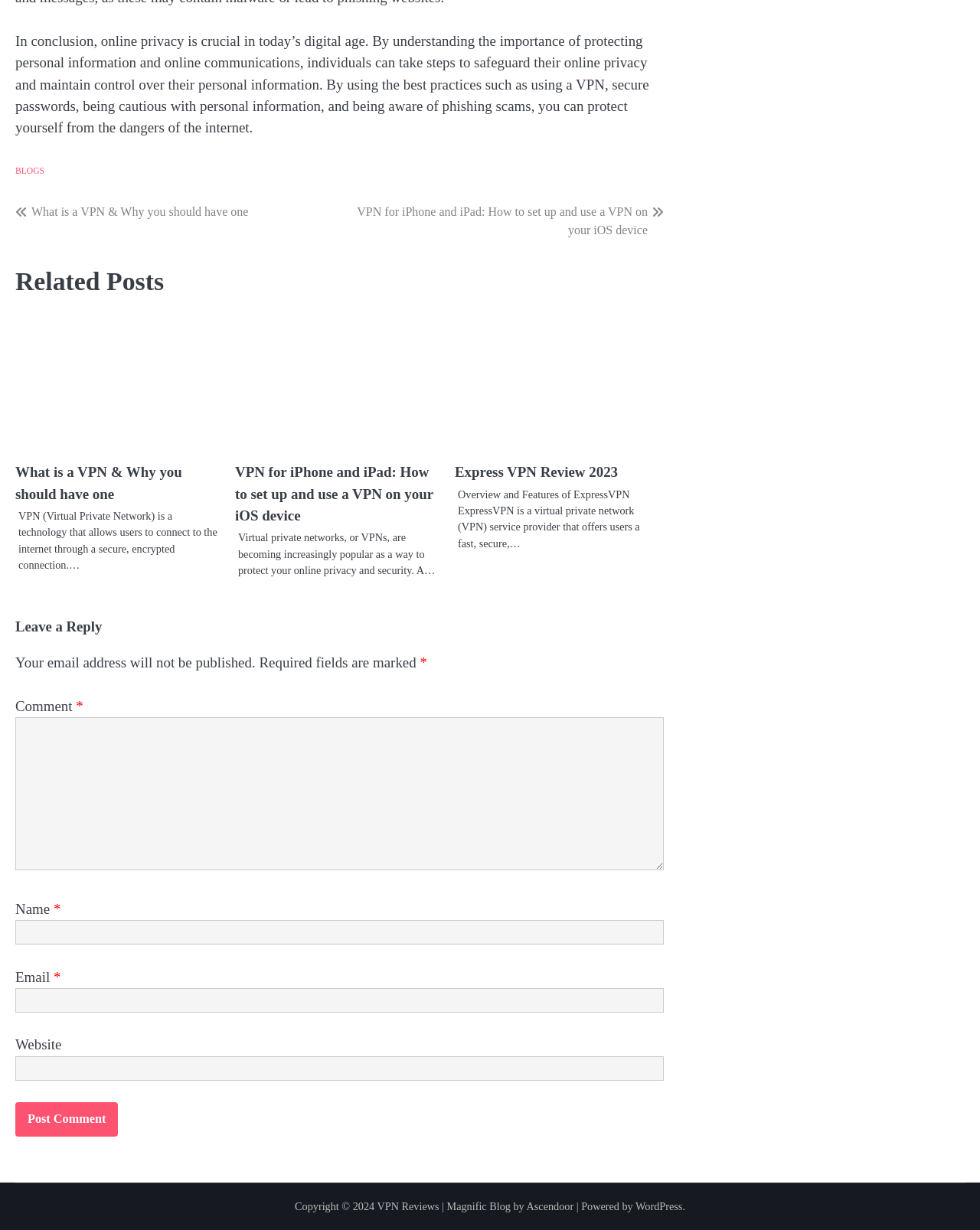Refer to the screenshot and answer the following question in detail:
What is the main topic of this webpage?

The main topic of this webpage is VPN, which can be inferred from the various articles and headings related to VPN, such as 'What is a VPN & Why you should have one', 'VPN for iPhone and iPad: How to set up and use a VPN on your iOS device', and 'Express VPN Review 2023'.